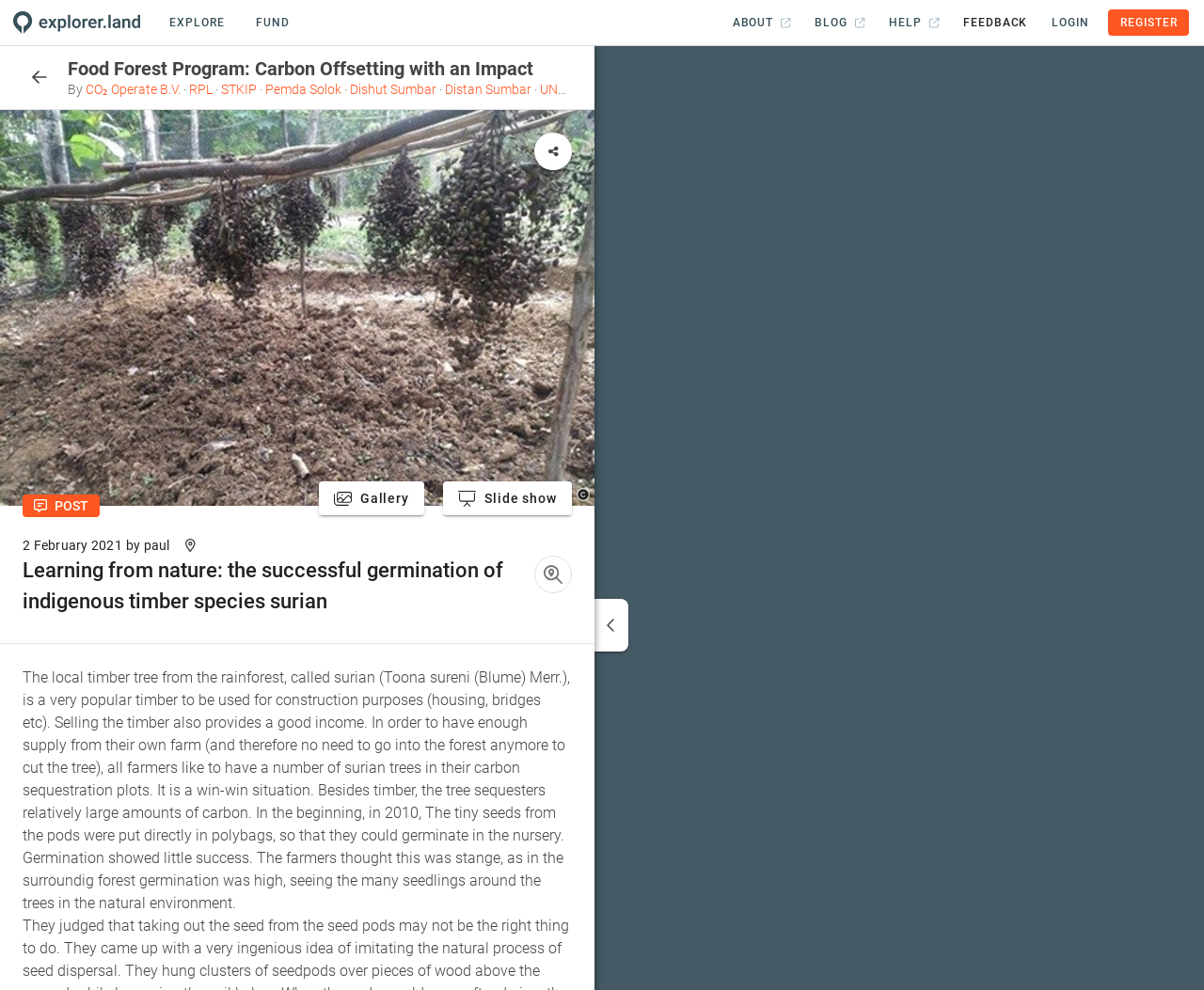What is the date of the post?
Based on the screenshot, respond with a single word or phrase.

2 February 2021